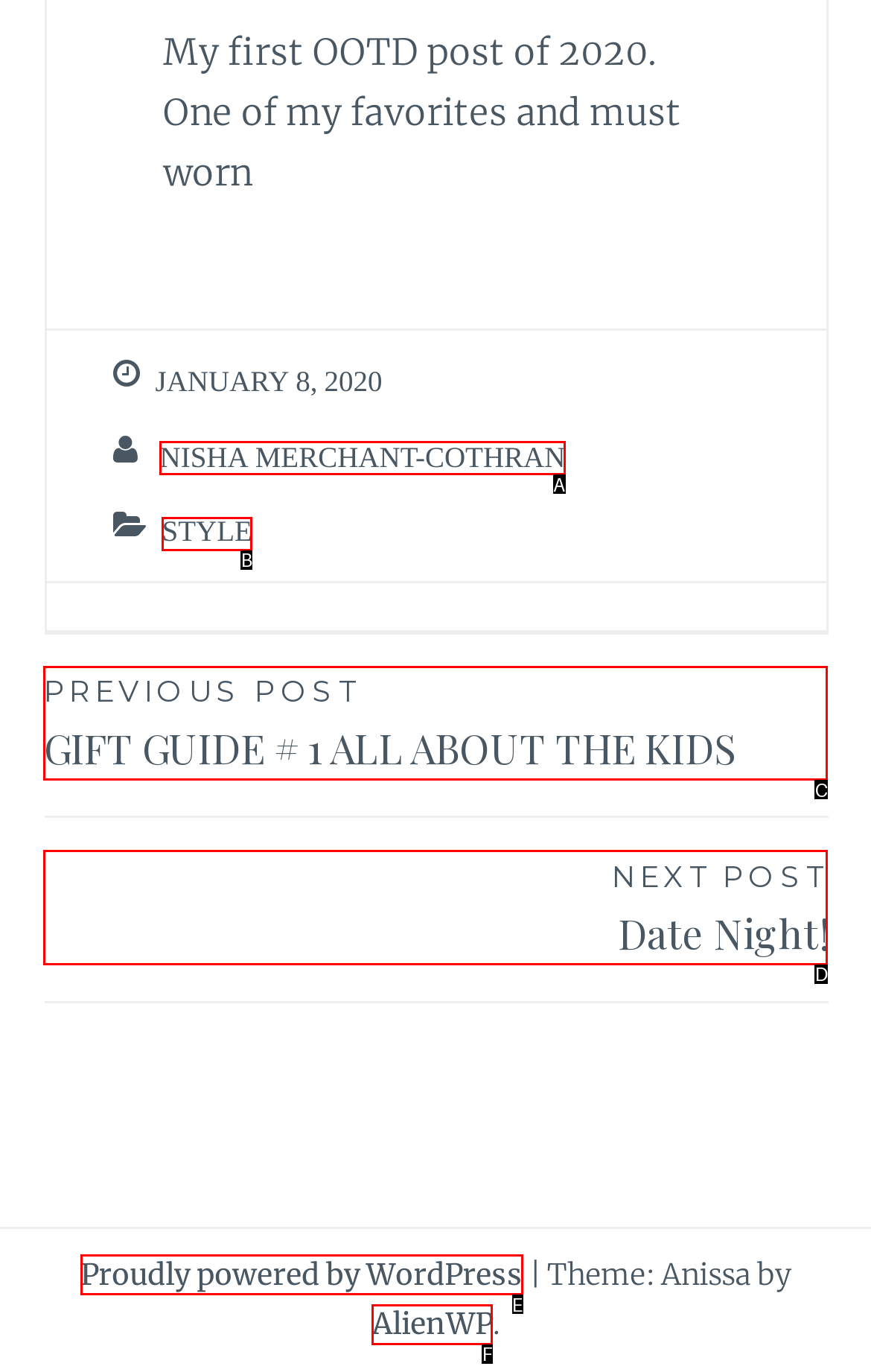Identify the option that corresponds to the description: Nisha Merchant-Cothran. Provide only the letter of the option directly.

A